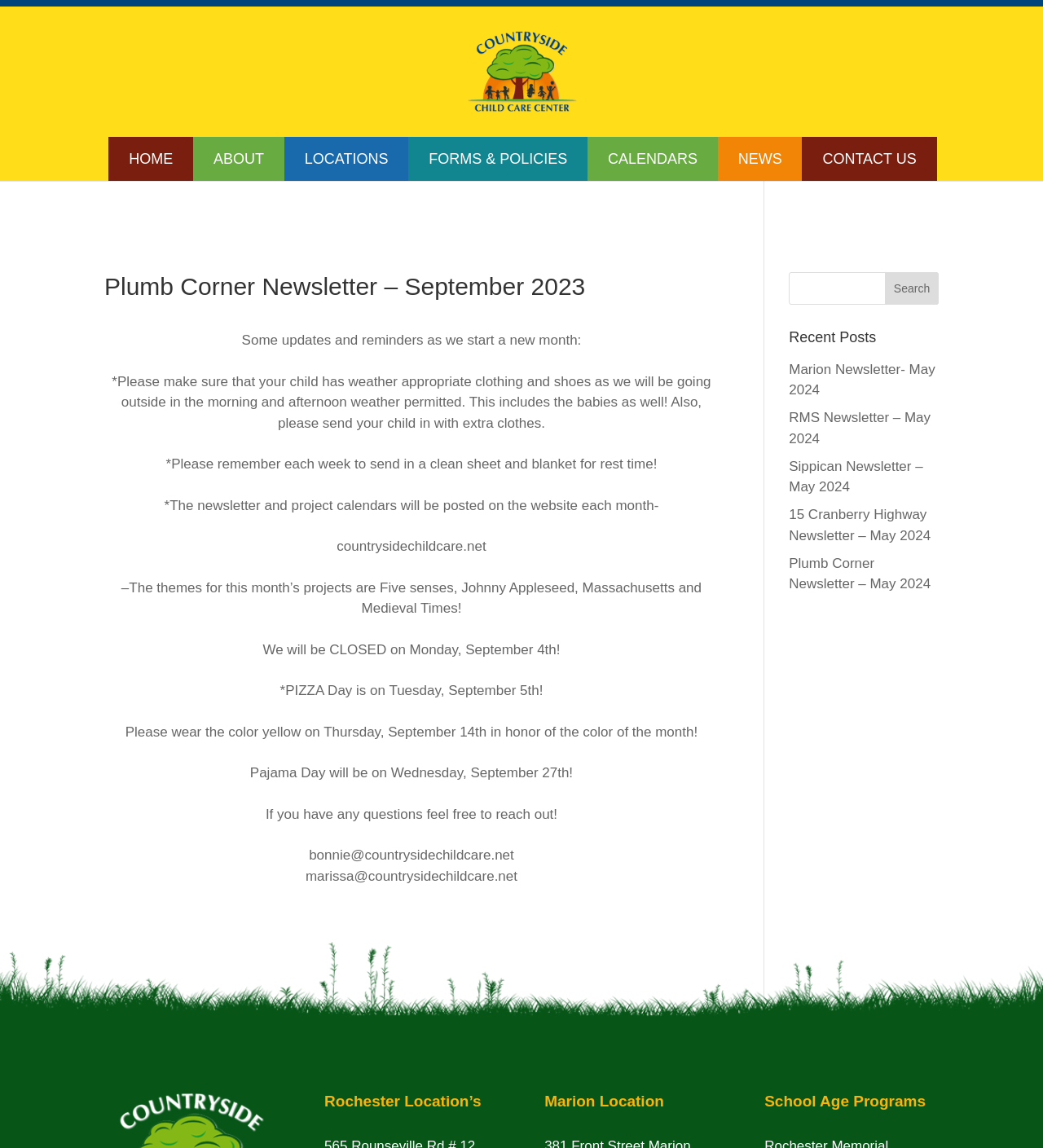Detail the webpage's structure and highlights in your description.

The webpage is a newsletter for Plumb Corner, a childcare center, specifically for September 2023. At the top, there is a logo image of Countryside Child Care, accompanied by a link to the same. Below this, there is a navigation menu with links to various sections of the website, including HOME, ABOUT, LOCATIONS, FORMS & POLICIES, CALENDARS, NEWS, and CONTACT US.

On the left side, there is a search box with a placeholder text "Search for:". Below this, there is a main article section that takes up most of the page. The article is headed with the title "Plumb Corner Newsletter – September 2023". The content of the article is divided into several sections, each with a brief update or reminder for the month of September.

The first section reminds parents to ensure their children have weather-appropriate clothing and shoes, as well as extra clothes. The second section reminds parents to send in clean sheets and blankets for rest time. The third section mentions that the newsletter and project calendars will be posted on the website each month.

The following sections announce the themes for the month's projects, which include Five senses, Johnny Appleseed, Massachusetts, and Medieval Times. There is also a notice that the center will be closed on Monday, September 4th, and that Pizza Day will be on Tuesday, September 5th. Additionally, there are reminders about wearing yellow on Thursday, September 14th, and Pajama Day on Wednesday, September 27th.

At the bottom of the article, there are contact details, including email addresses for Bonnie and Marissa. On the right side of the page, there is a section titled "Recent Posts" with links to newsletters for other locations, including Marion, RMS, Sippican, and 15 Cranberry Highway.

Finally, at the very bottom of the page, there is a footer section with headings for Rochester Location's, Marion Location, and School Age Programs, along with a grass-themed image that spans the entire width of the page.